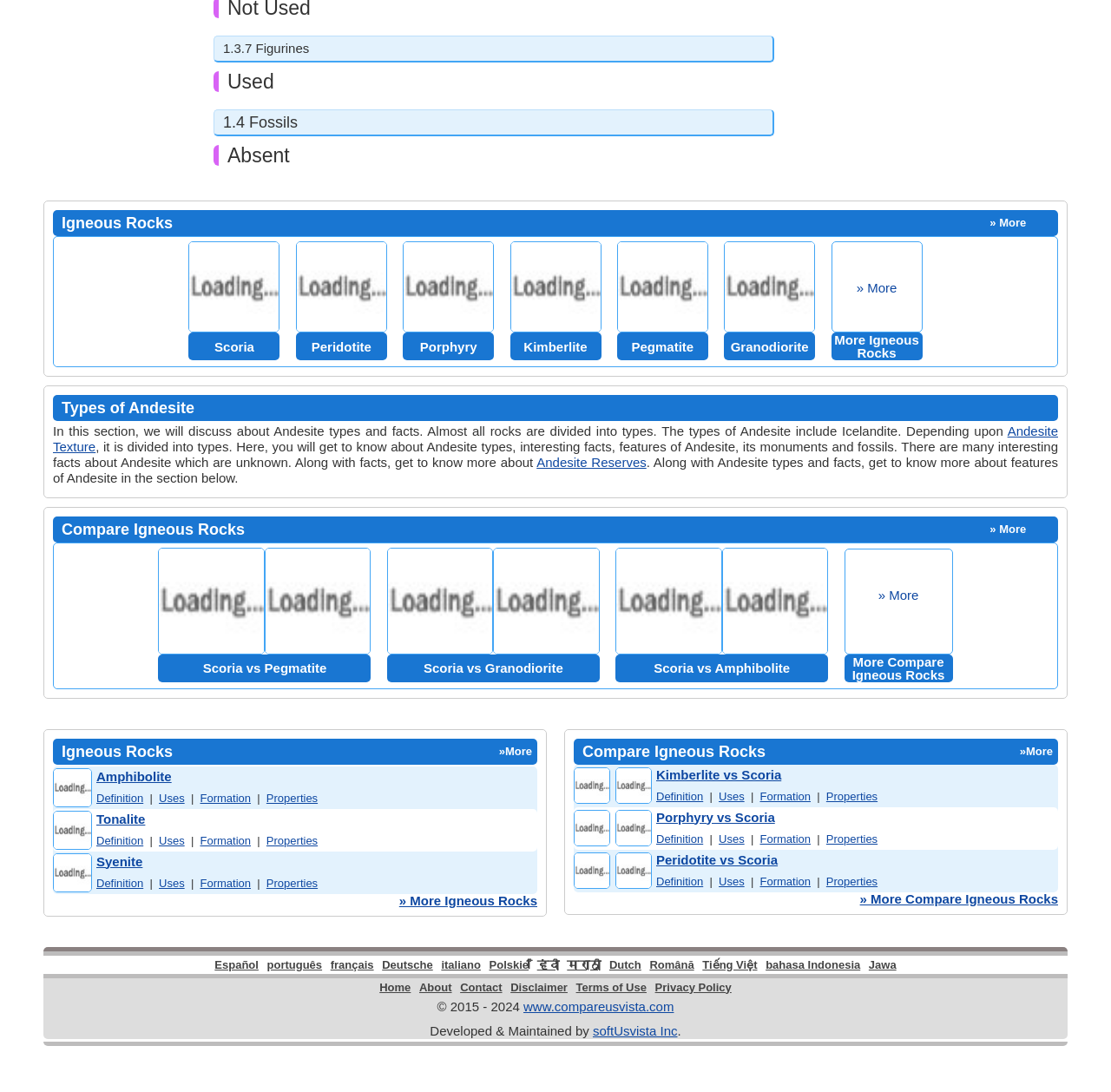Refer to the screenshot and answer the following question in detail:
How many rows are there in the table that compares rock properties?

The table that compares rock properties has three rows, each row representing a different rock type, namely Amphibolite, Tonalite, and Syenite, and their respective definitions, uses, formations, and properties.